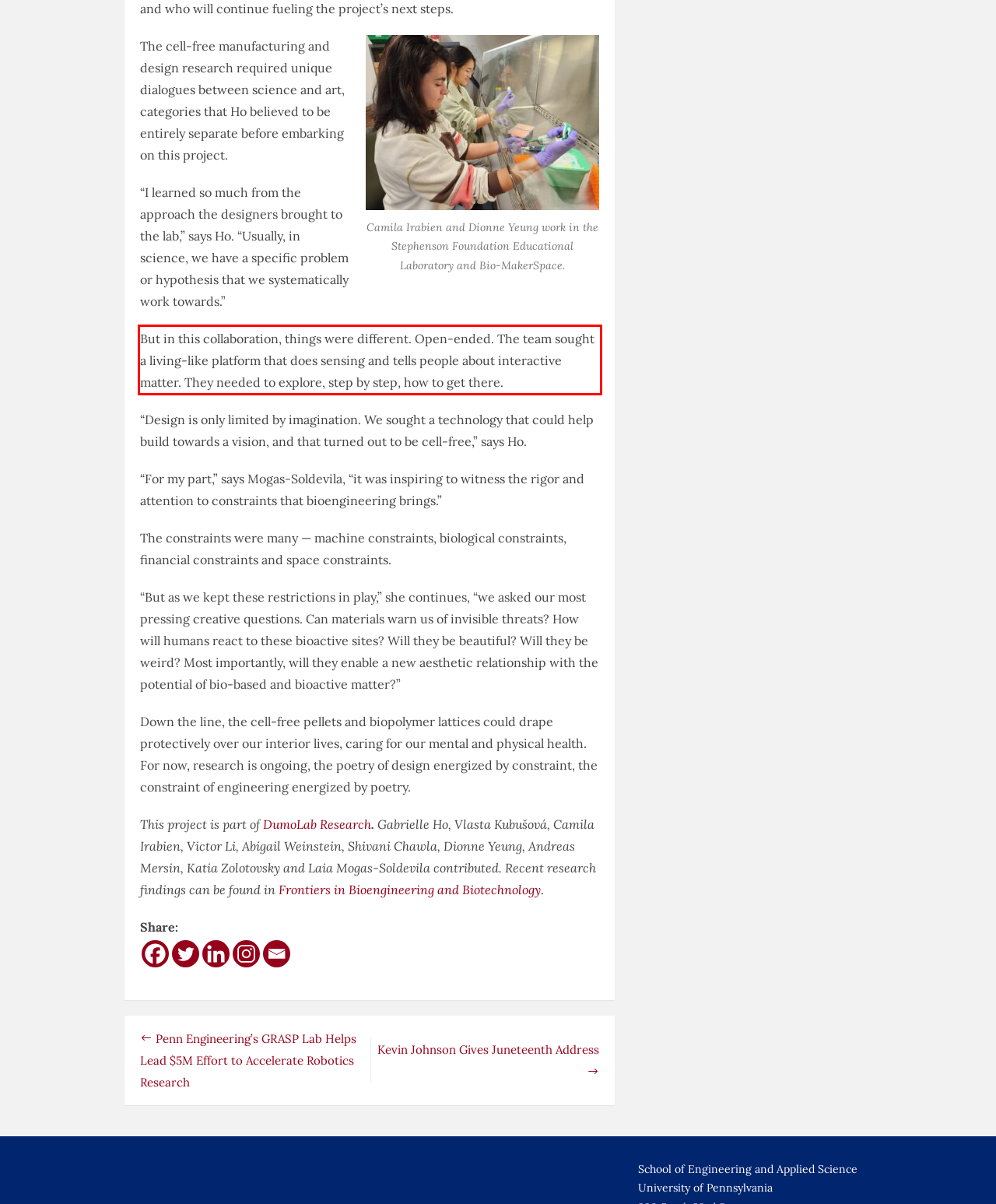Analyze the red bounding box in the provided webpage screenshot and generate the text content contained within.

But in this collaboration, things were different. Open-ended. The team sought a living-like platform that does sensing and tells people about interactive matter. They needed to explore, step by step, how to get there.